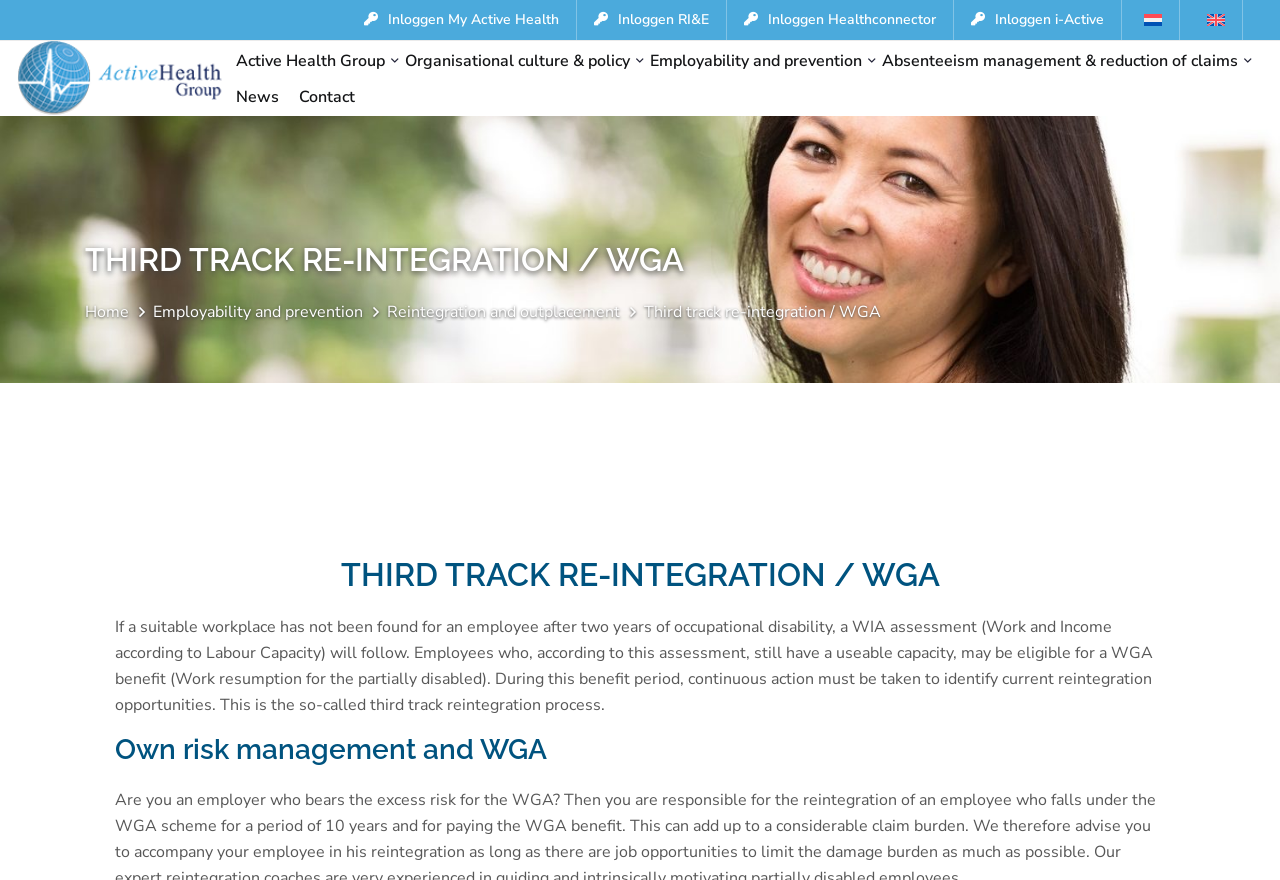What is the language of the webpage?
Please provide a detailed and thorough answer to the question.

I determined the language of the webpage by looking at the language options provided at the top right corner of the webpage, which are 'Dutch' and 'English'. Since 'Dutch' is the first option, I assume it is the default language of the webpage.